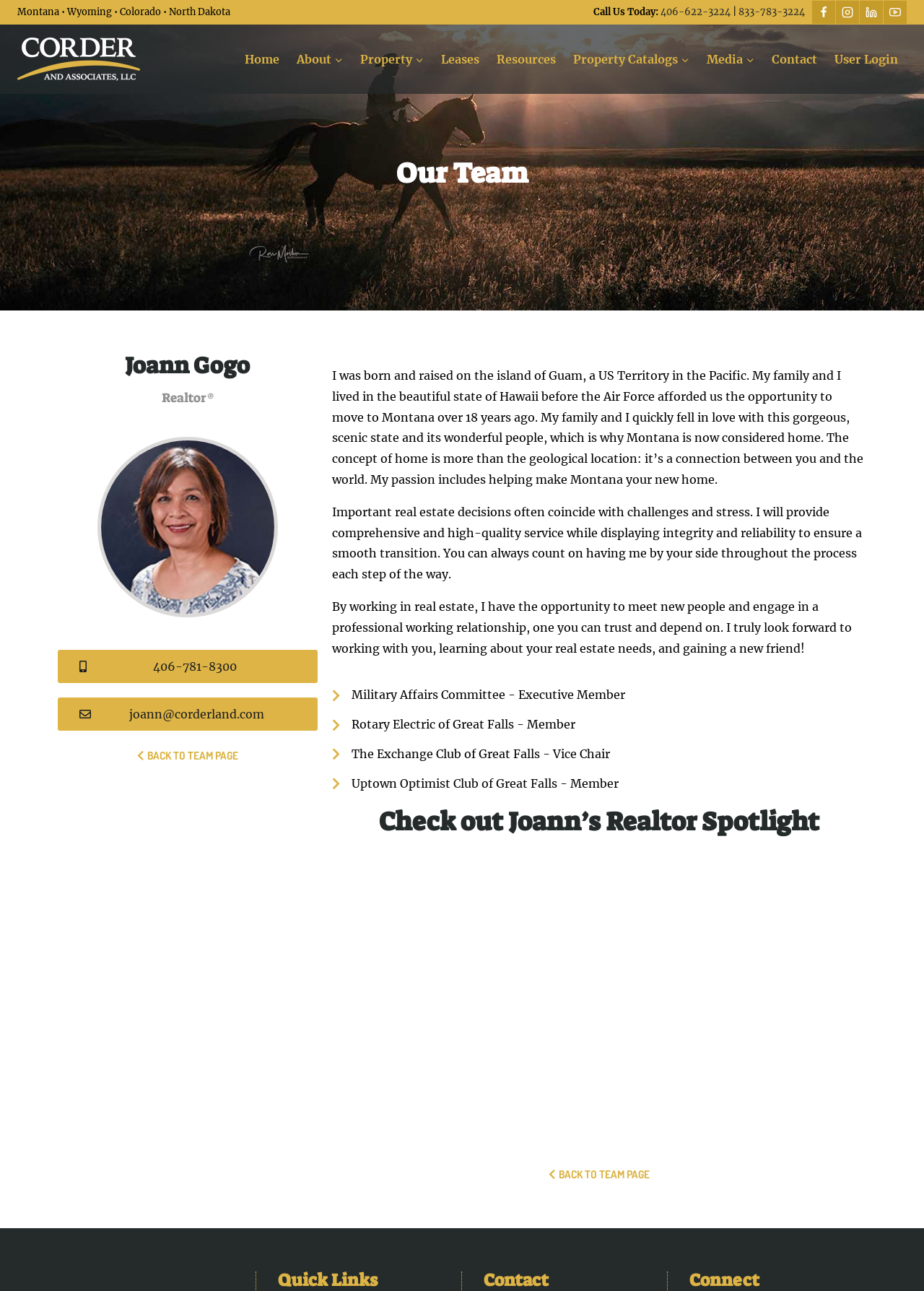How many social media platforms are linked on the webpage?
Please provide a comprehensive answer to the question based on the webpage screenshot.

The webpage provides links to four social media platforms: Facebook, Instagram, Linkedin, and YouTube, which are indicated by the respective icons and links.